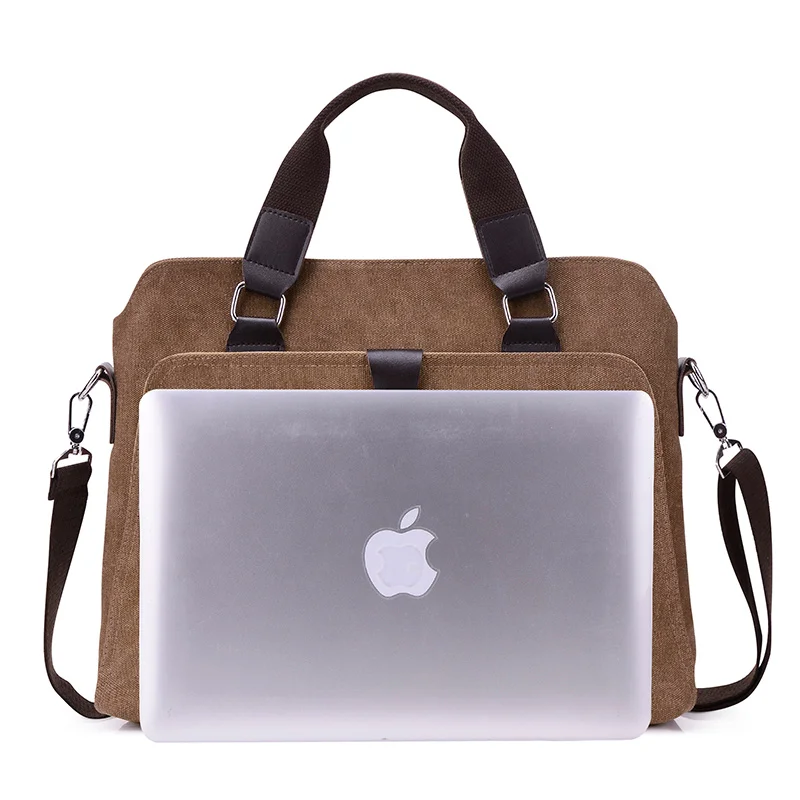How many handles does the bag have?
Using the visual information, respond with a single word or phrase.

Dual